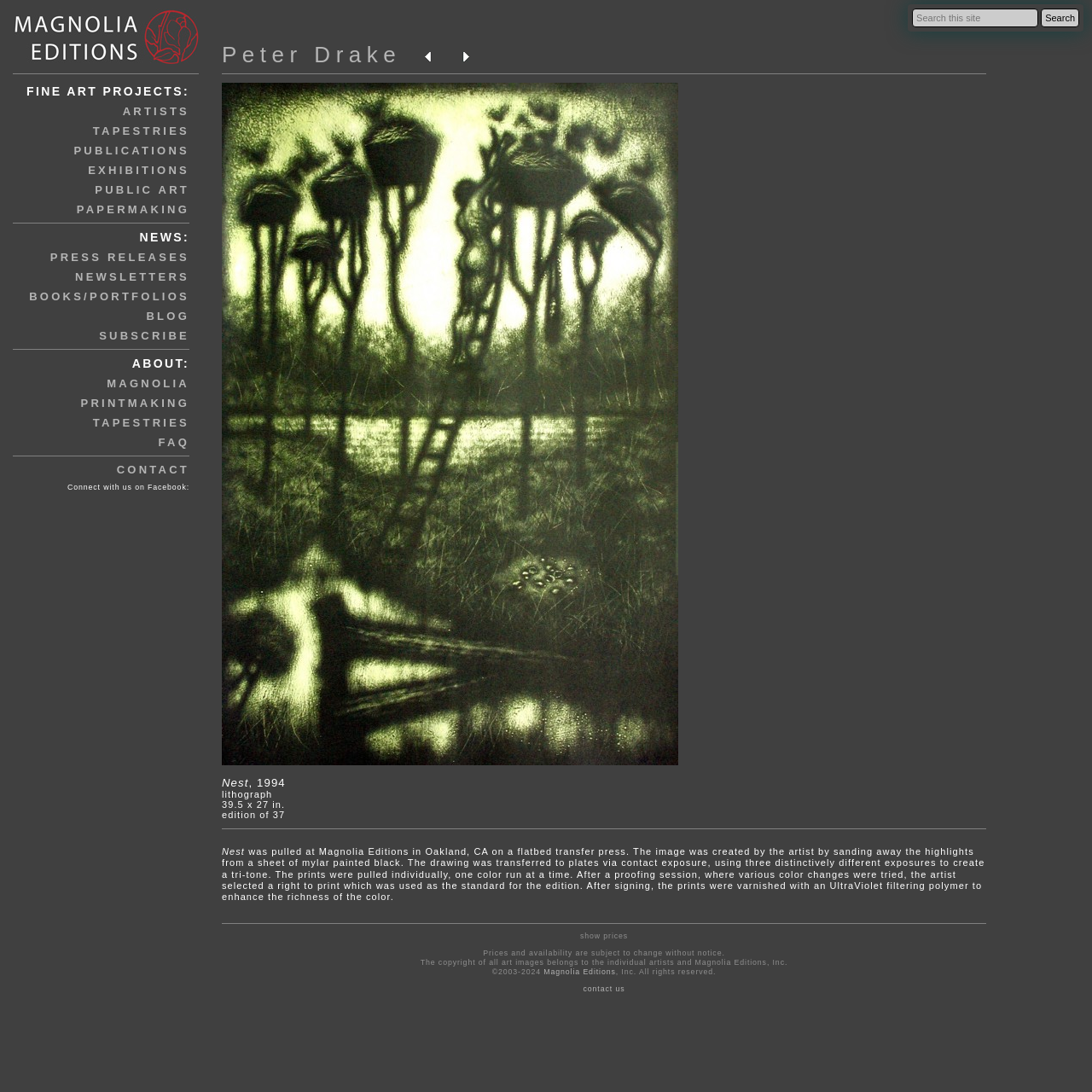Provide your answer in one word or a succinct phrase for the question: 
What is the name of the artist who created the artwork 'Nest'?

Peter Drake